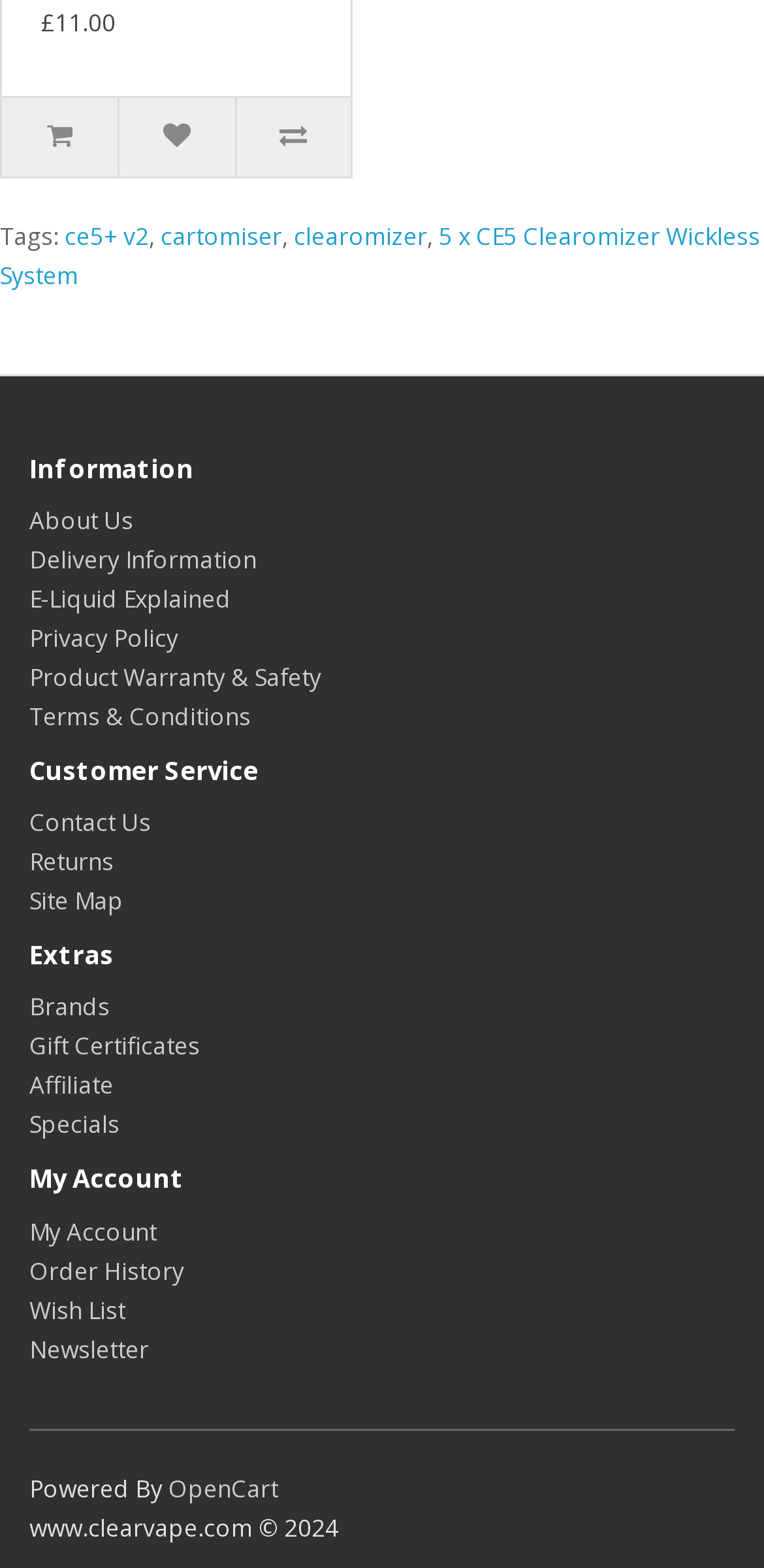Determine the bounding box coordinates in the format (top-left x, top-left y, bottom-right x, bottom-right y). Ensure all values are floating point numbers between 0 and 1. Identify the bounding box of the UI element described by: Product Warranty & Safety

[0.038, 0.421, 0.421, 0.442]